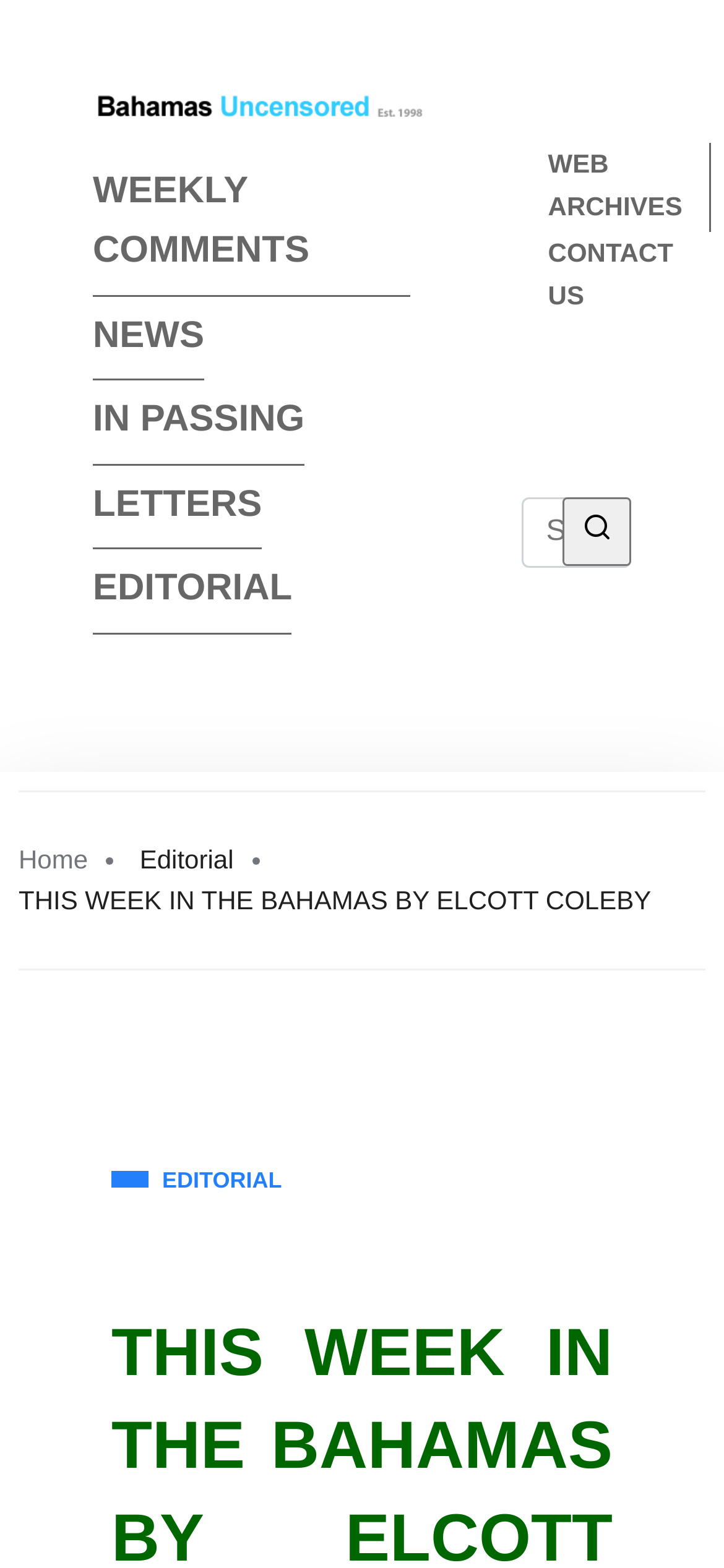Examine the image and give a thorough answer to the following question:
How many main navigation links are present?

I counted the number of main navigation links by looking at the top-left side of the webpage, where I found links to 'WEEKLY COMMENTS', 'NEWS', 'IN PASSING', 'LETTERS', 'EDITORIAL', and 'WEB ARCHIVES', which are six main navigation links.